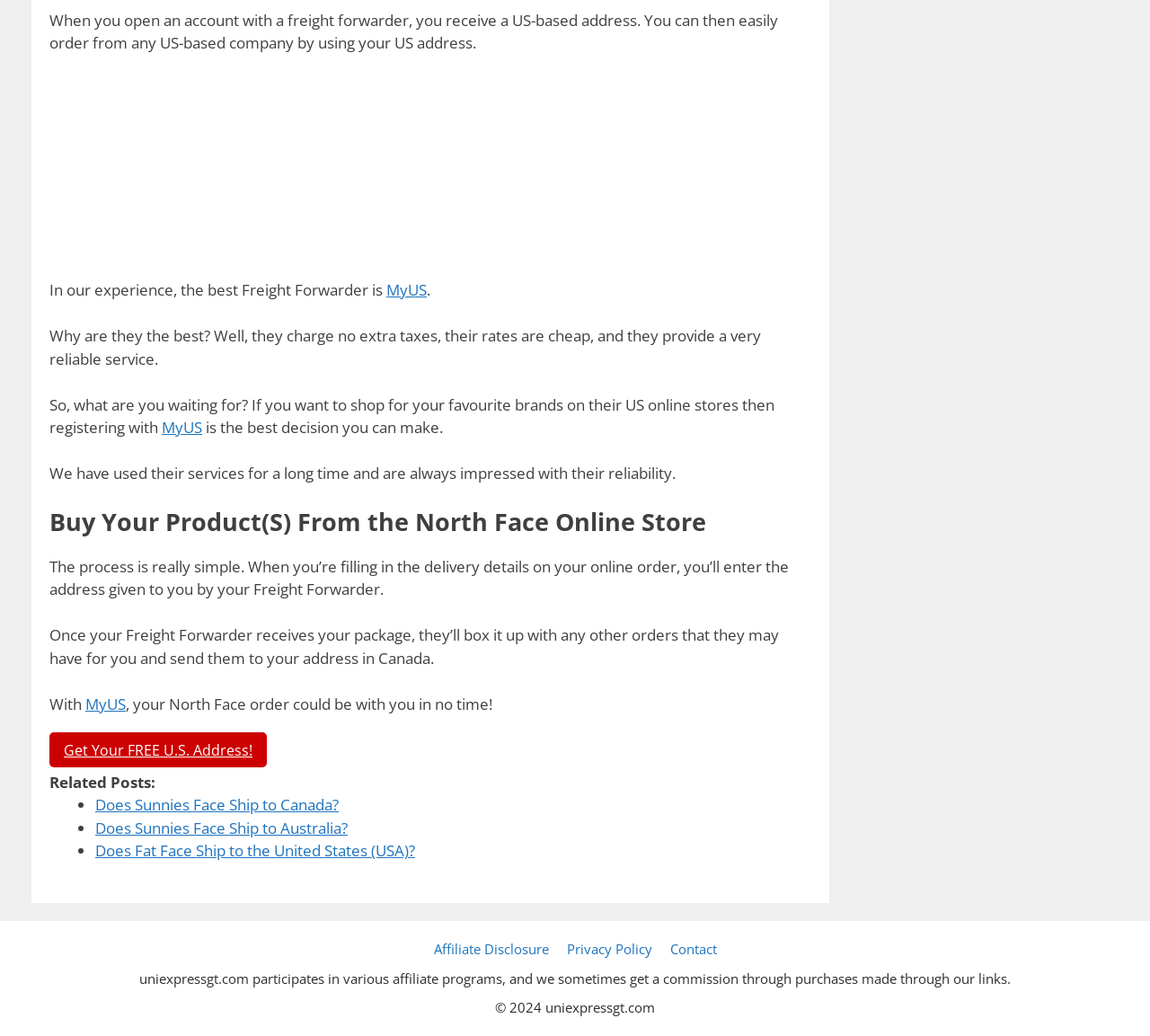Identify the bounding box coordinates of the clickable section necessary to follow the following instruction: "View Affiliate Disclosure". The coordinates should be presented as four float numbers from 0 to 1, i.e., [left, top, right, bottom].

[0.377, 0.918, 0.477, 0.935]